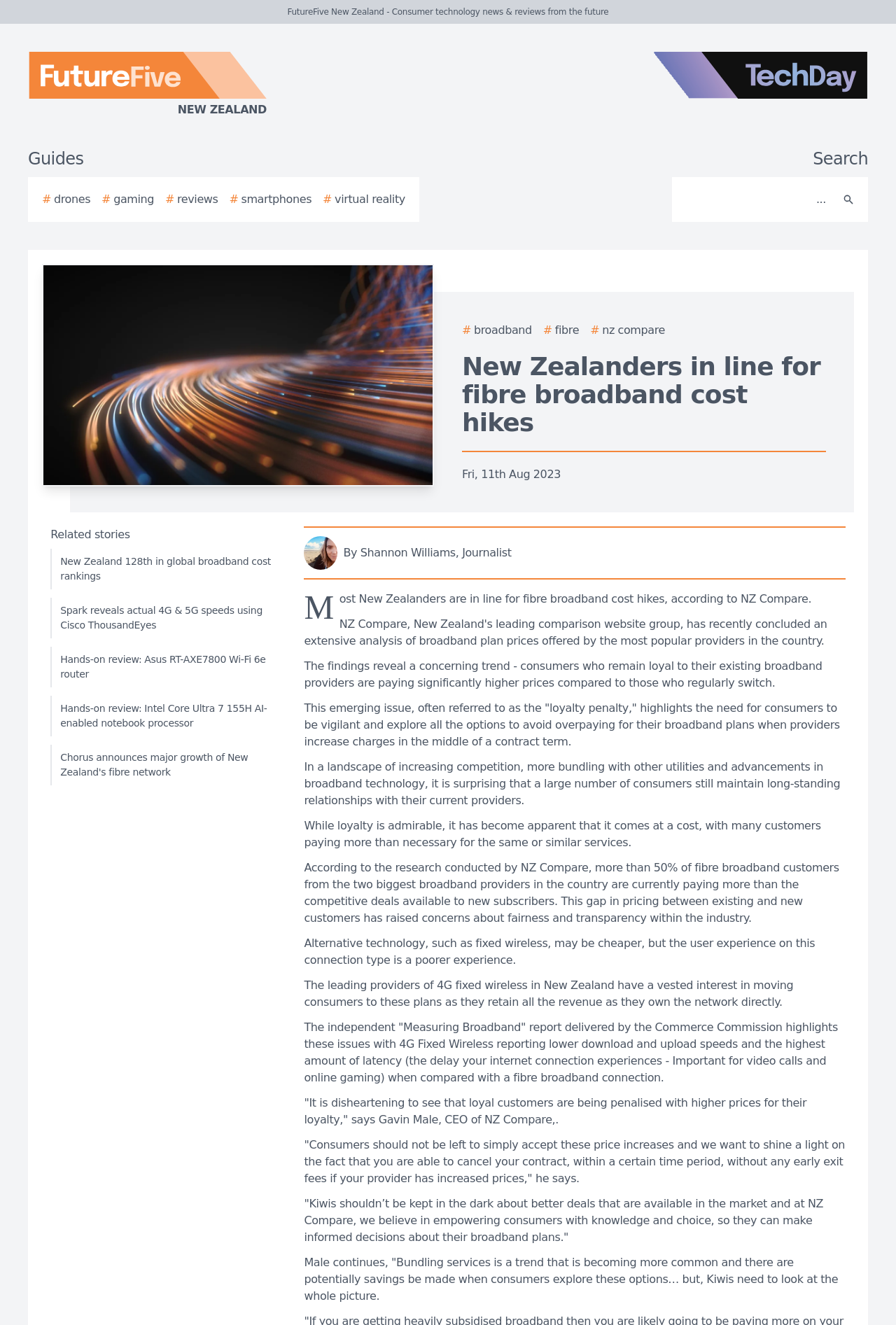Please locate the bounding box coordinates of the element that should be clicked to complete the given instruction: "Search for something again".

None